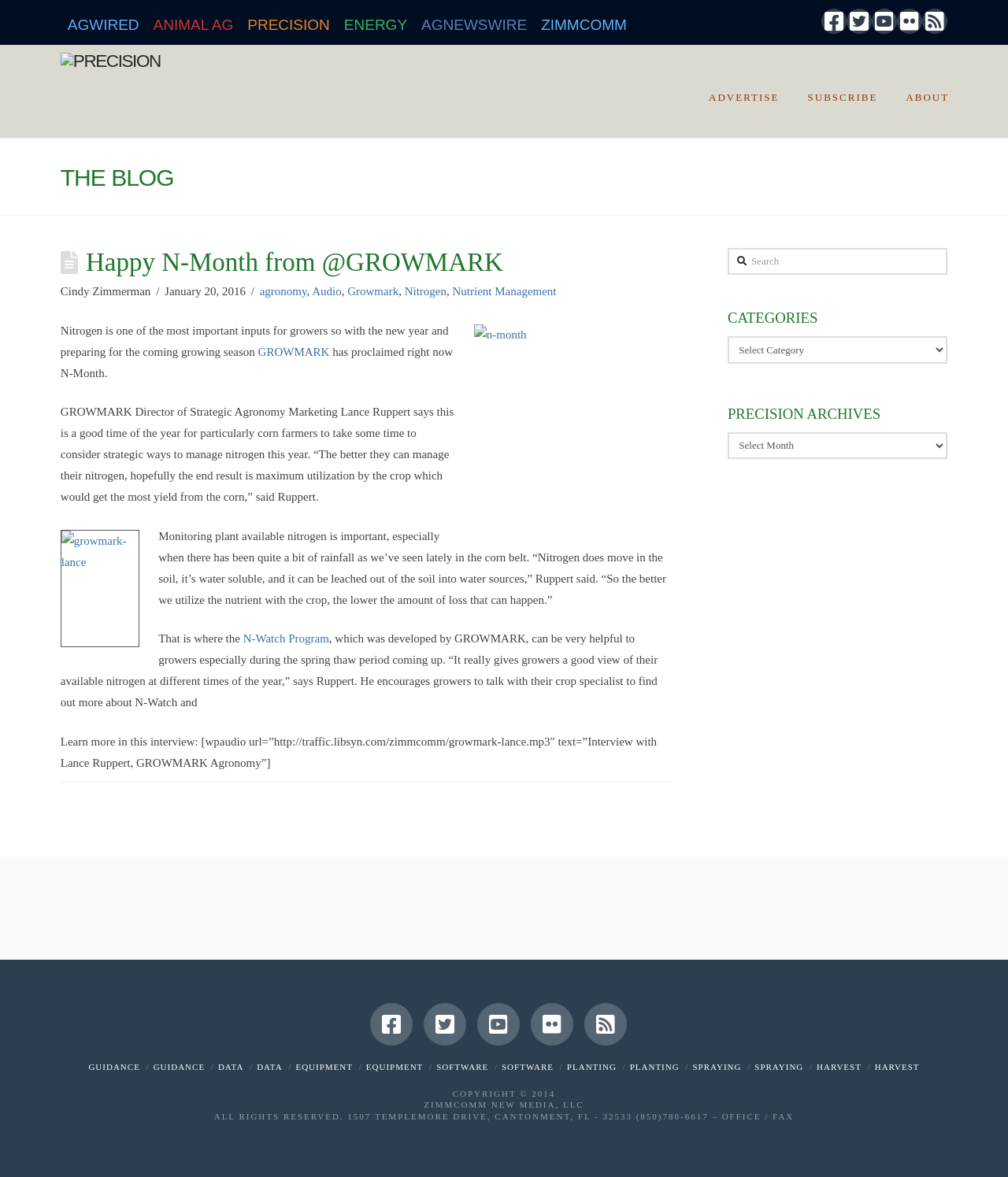Please determine the bounding box coordinates, formatted as (top-left x, top-left y, bottom-right x, bottom-right y), with all values as floating point numbers between 0 and 1. Identify the bounding box of the region described as: parent_node: AGWIRED title="Back to Top"

[0.008, 0.876, 0.035, 0.9]